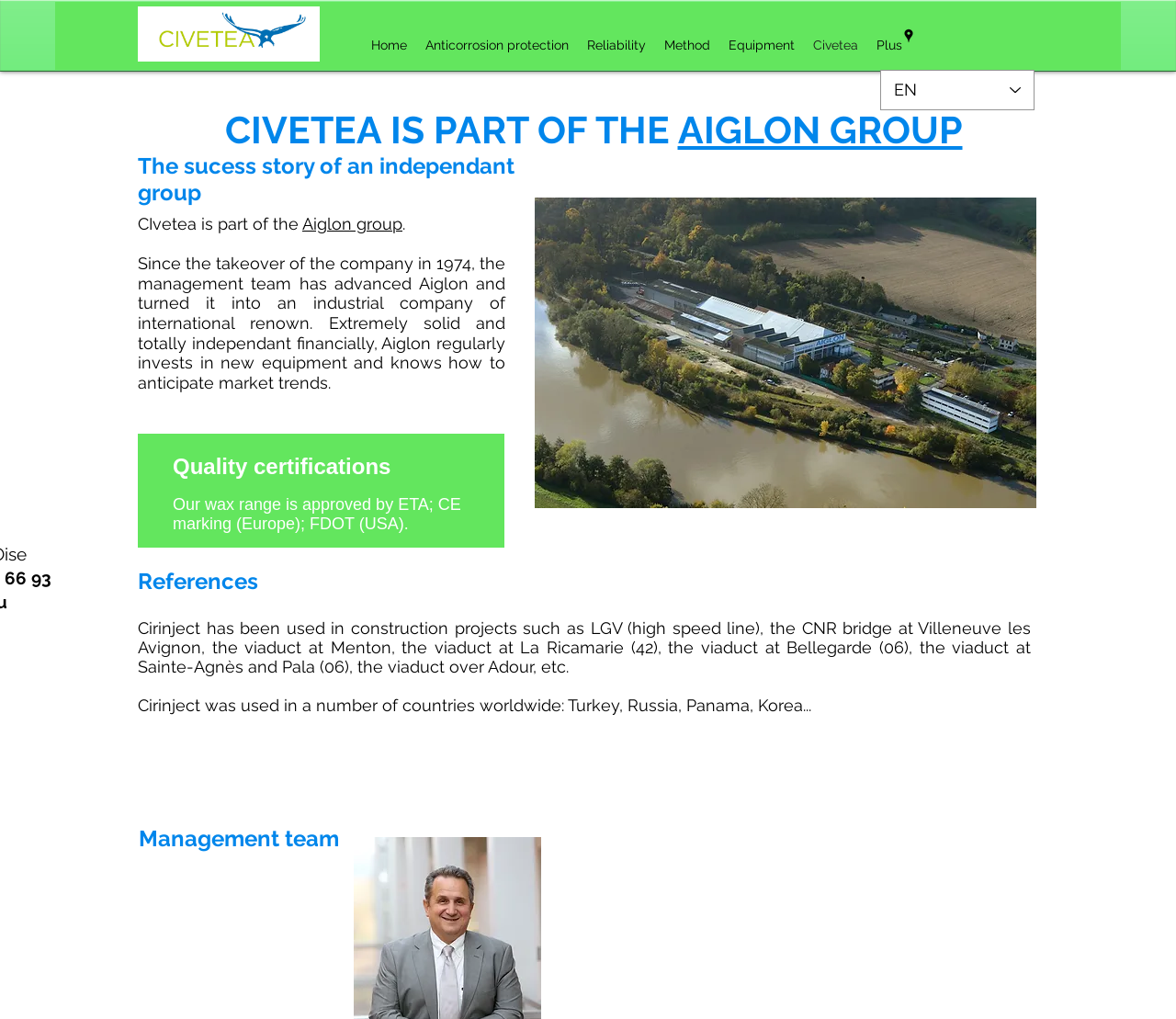Use a single word or phrase to answer the question:
What is the name of the certification mentioned?

ETA